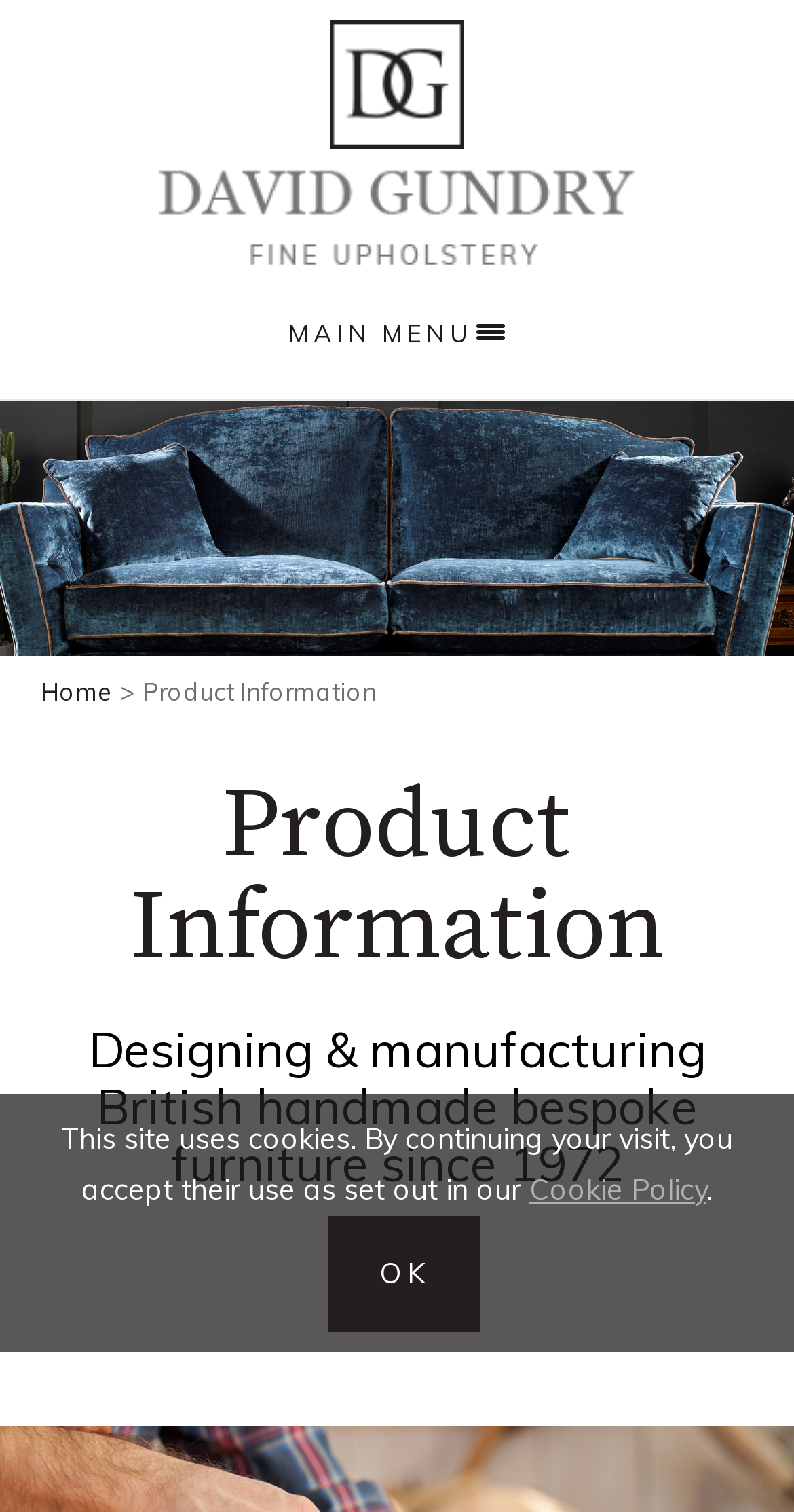Using floating point numbers between 0 and 1, provide the bounding box coordinates in the format (top-left x, top-left y, bottom-right x, bottom-right y). Locate the UI element described here: alt="David Gundry Fine Upholstery"

[0.197, 0.013, 0.803, 0.176]